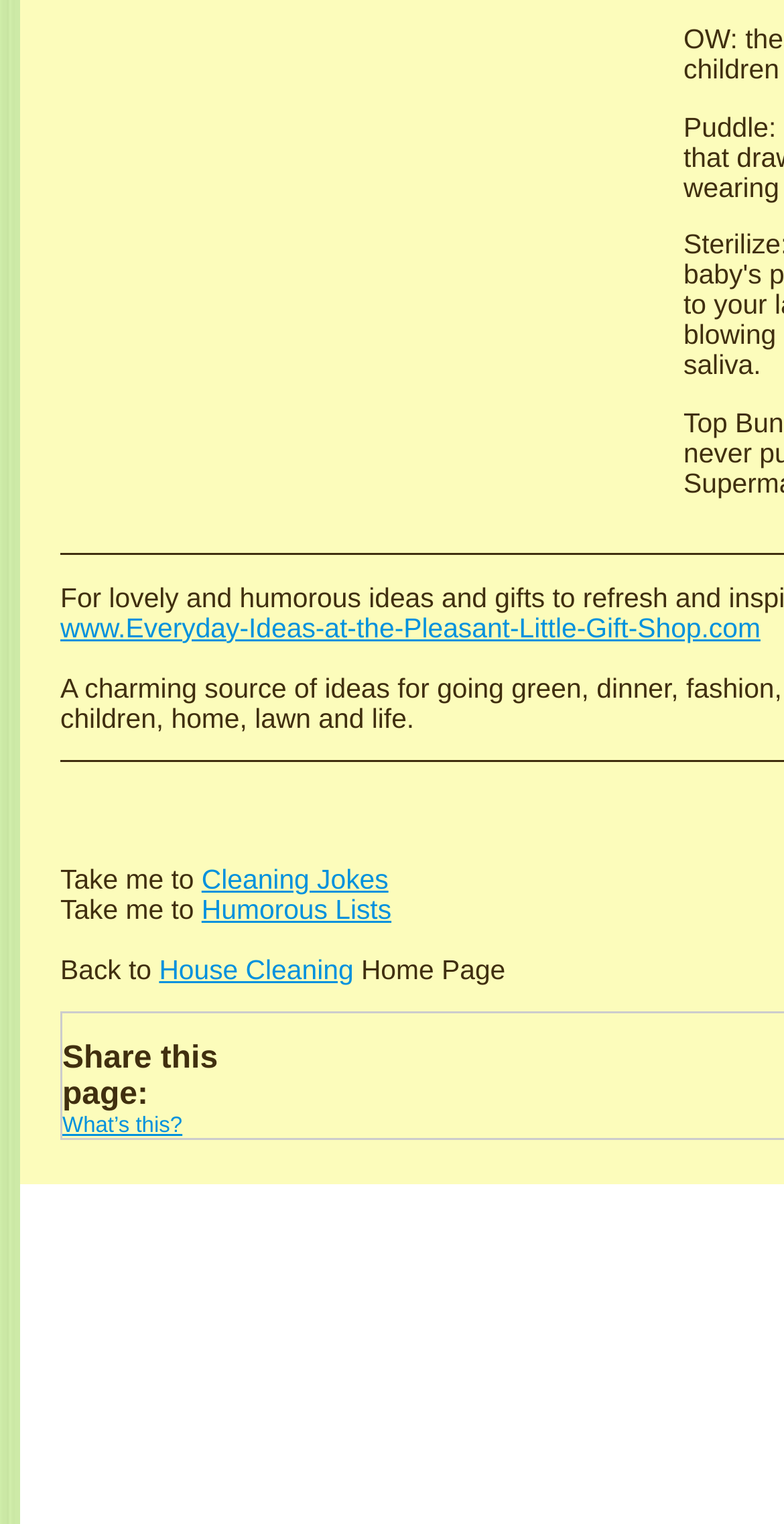What is the last link on the webpage?
Give a single word or phrase as your answer by examining the image.

Home Page